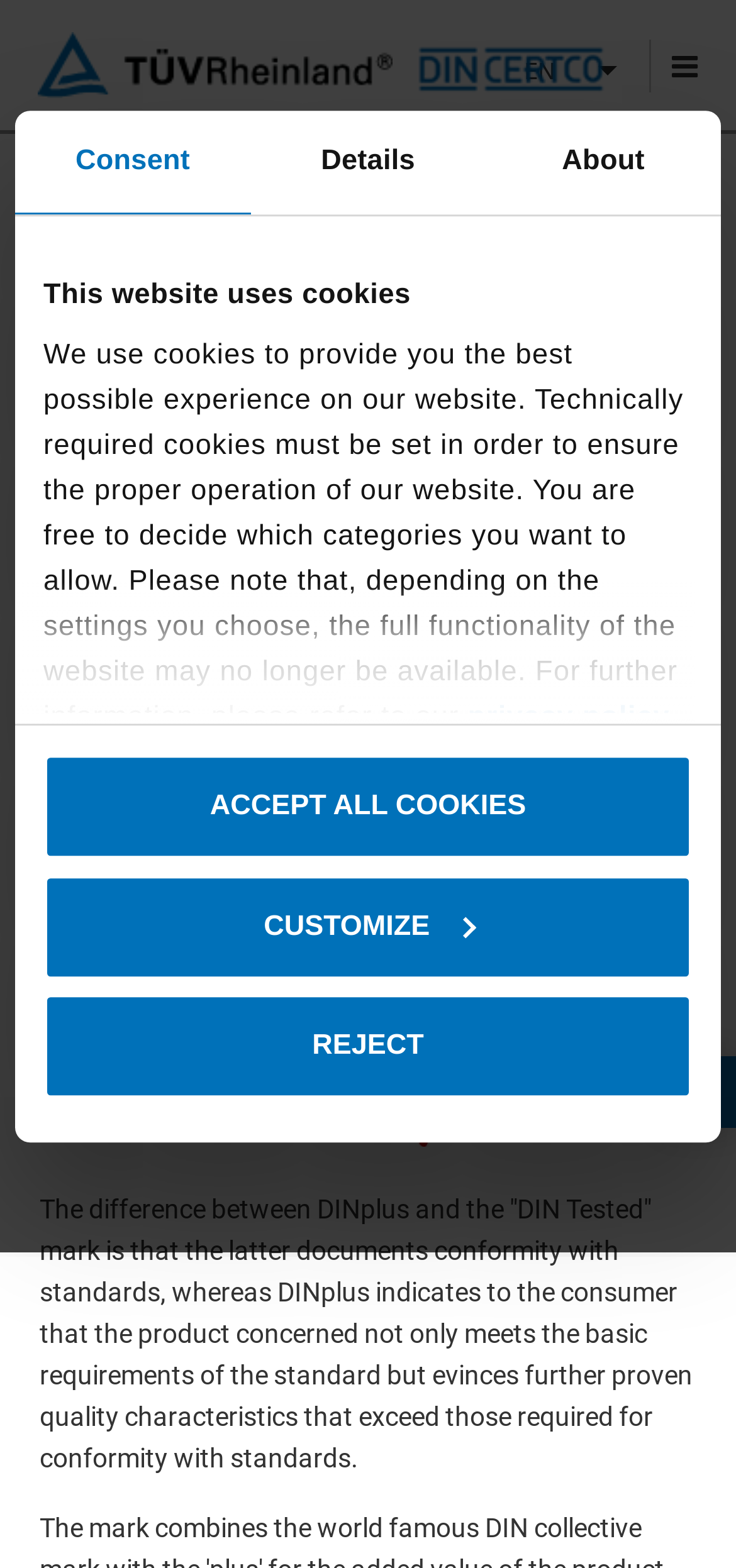Determine the bounding box of the UI element mentioned here: "cookie information.". The coordinates must be in the format [left, top, right, bottom] with values ranging from 0 to 1.

[0.257, 0.475, 0.636, 0.496]